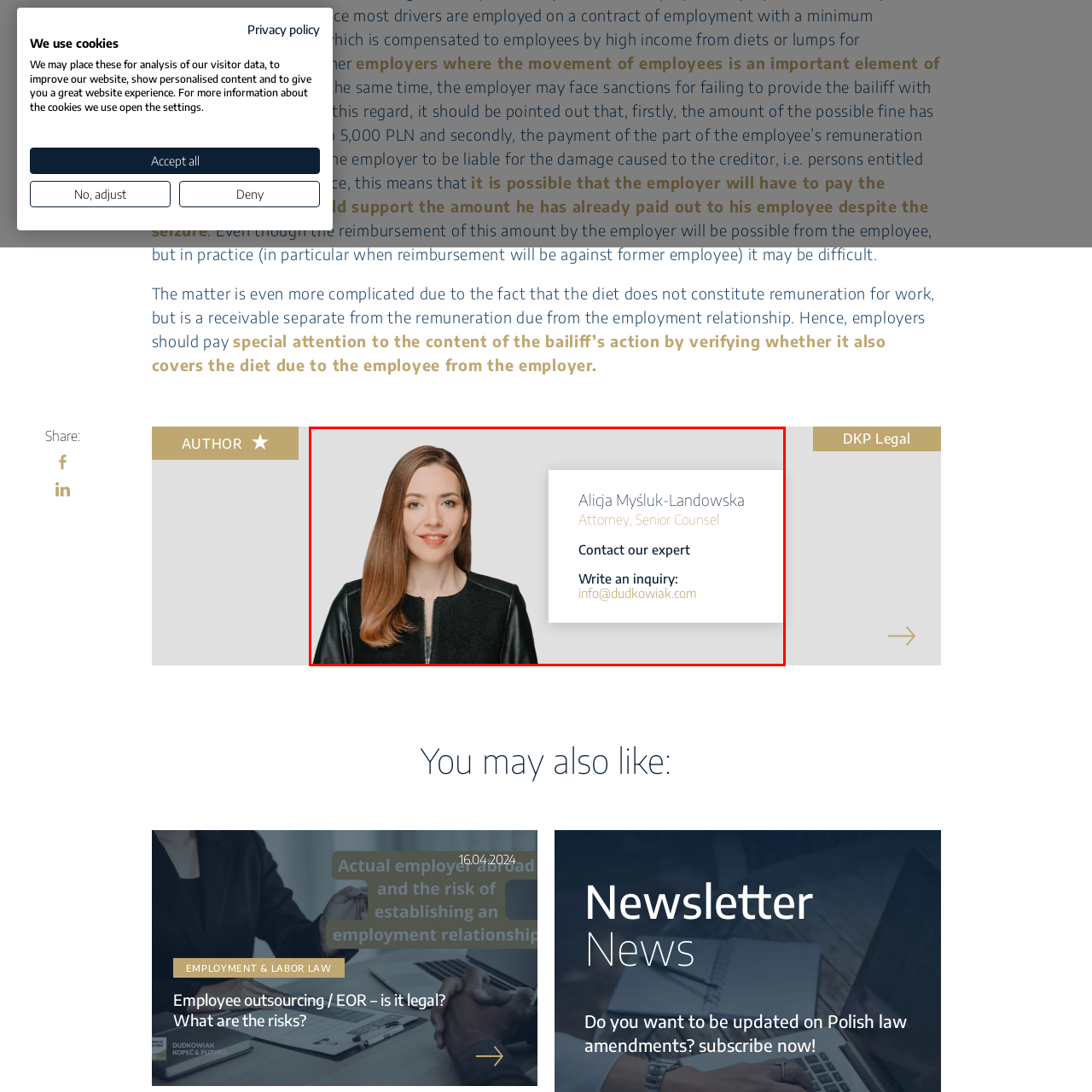Describe meticulously the scene encapsulated by the red boundary in the image.

This image features Alicja Myśluk-Landowska, an attorney and senior counsel, who is depicted smiling confidently. She is dressed in a dark jacket, projecting a professional appearance. Beside her, there is an informational box that highlights her name, title, and contact options. The text encourages viewers to reach out, stating "Contact our expert" and provides an email address, inviting inquiries. The clean and modern design, characterized by a neutral background, emphasizes her professionalism and expertise in the legal field.